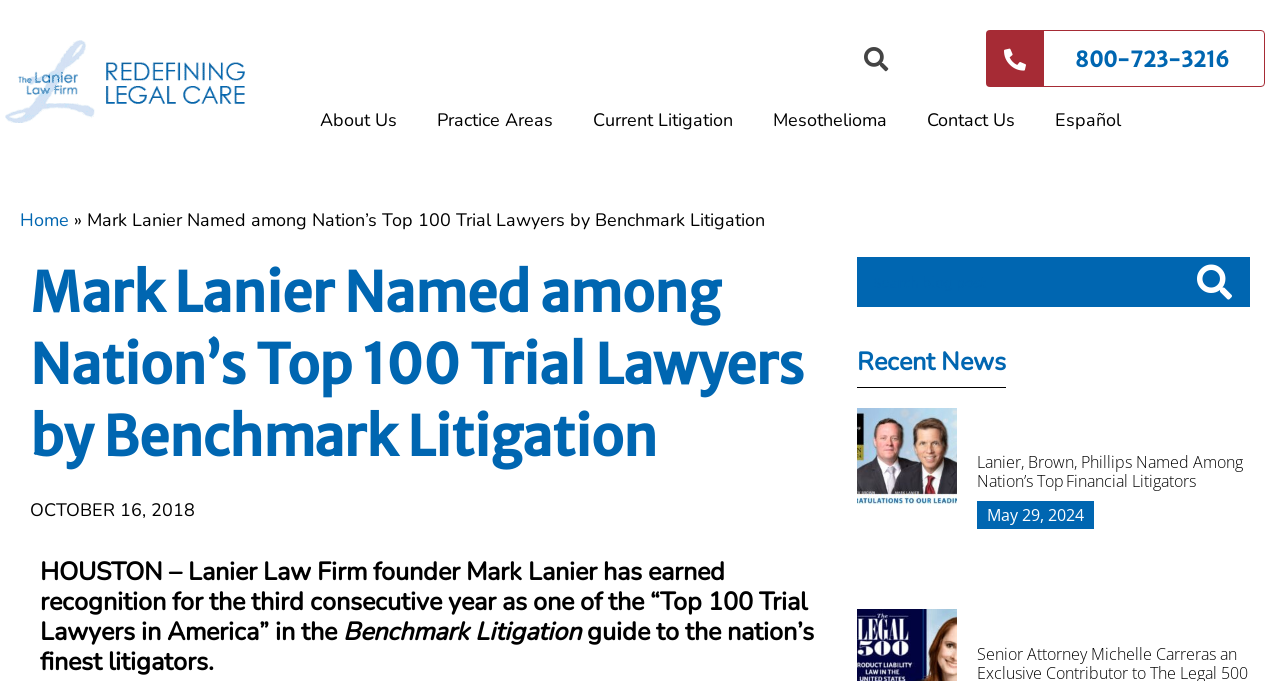What is the link text above the 'Recent News' heading?
Utilize the information in the image to give a detailed answer to the question.

I found the link text by looking at the section above the 'Recent News' heading, where I saw a link element with the text '2024 Lawdragon Plaintiff Financial Lawyers'.